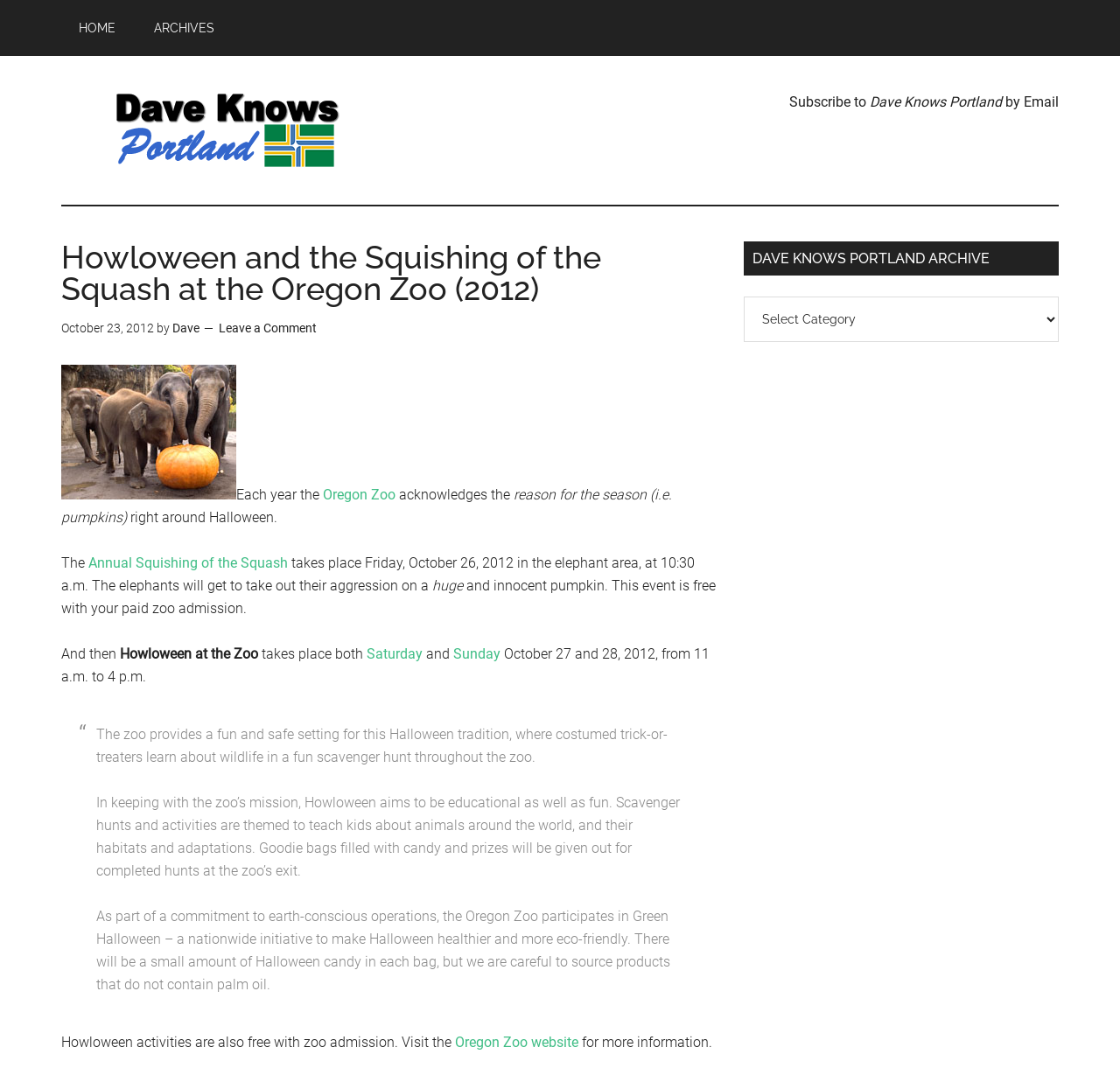Please pinpoint the bounding box coordinates for the region I should click to adhere to this instruction: "Visit the Oregon Zoo website".

[0.406, 0.962, 0.516, 0.977]